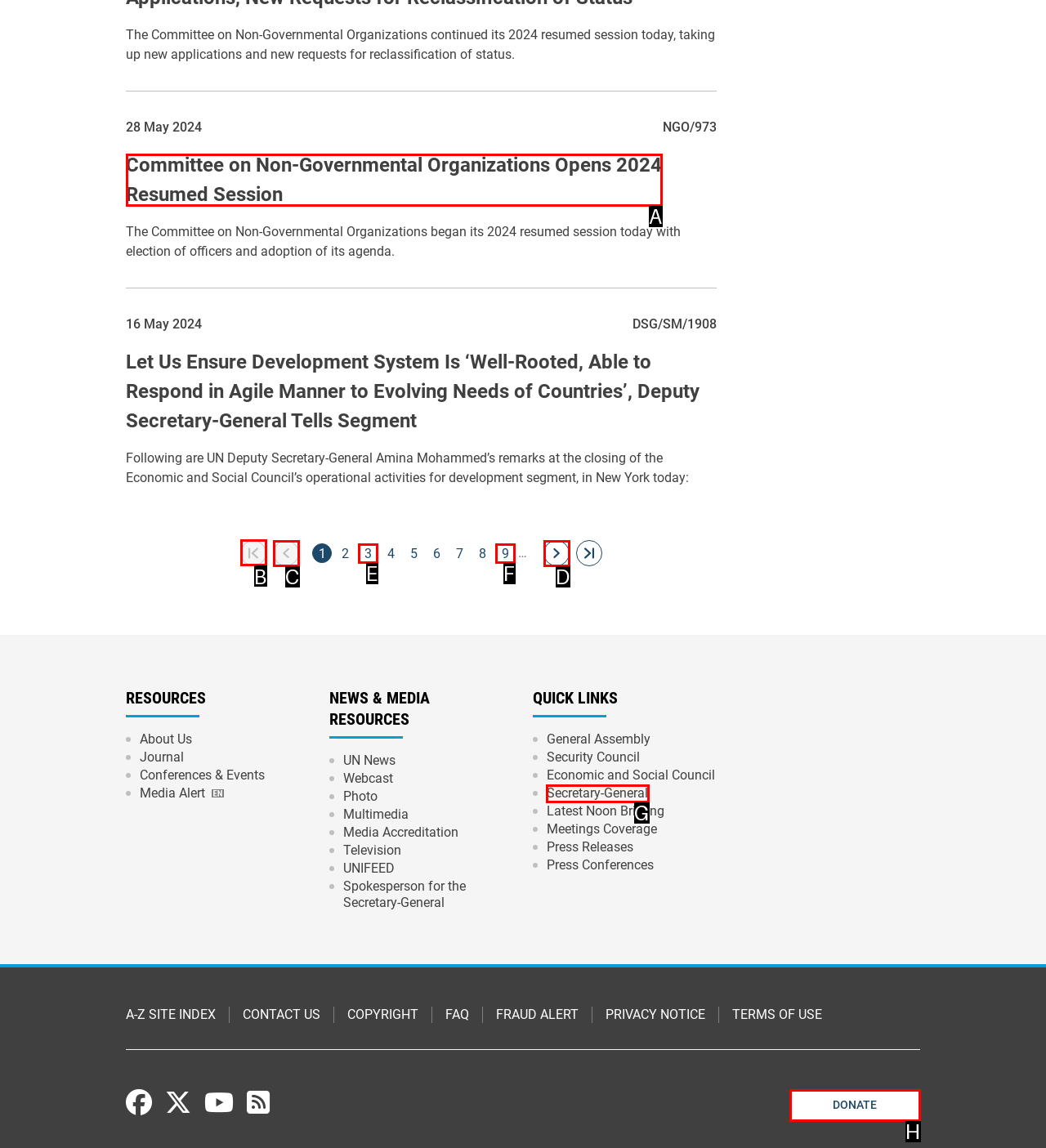Determine which option you need to click to execute the following task: Go to first page. Provide your answer as a single letter.

B